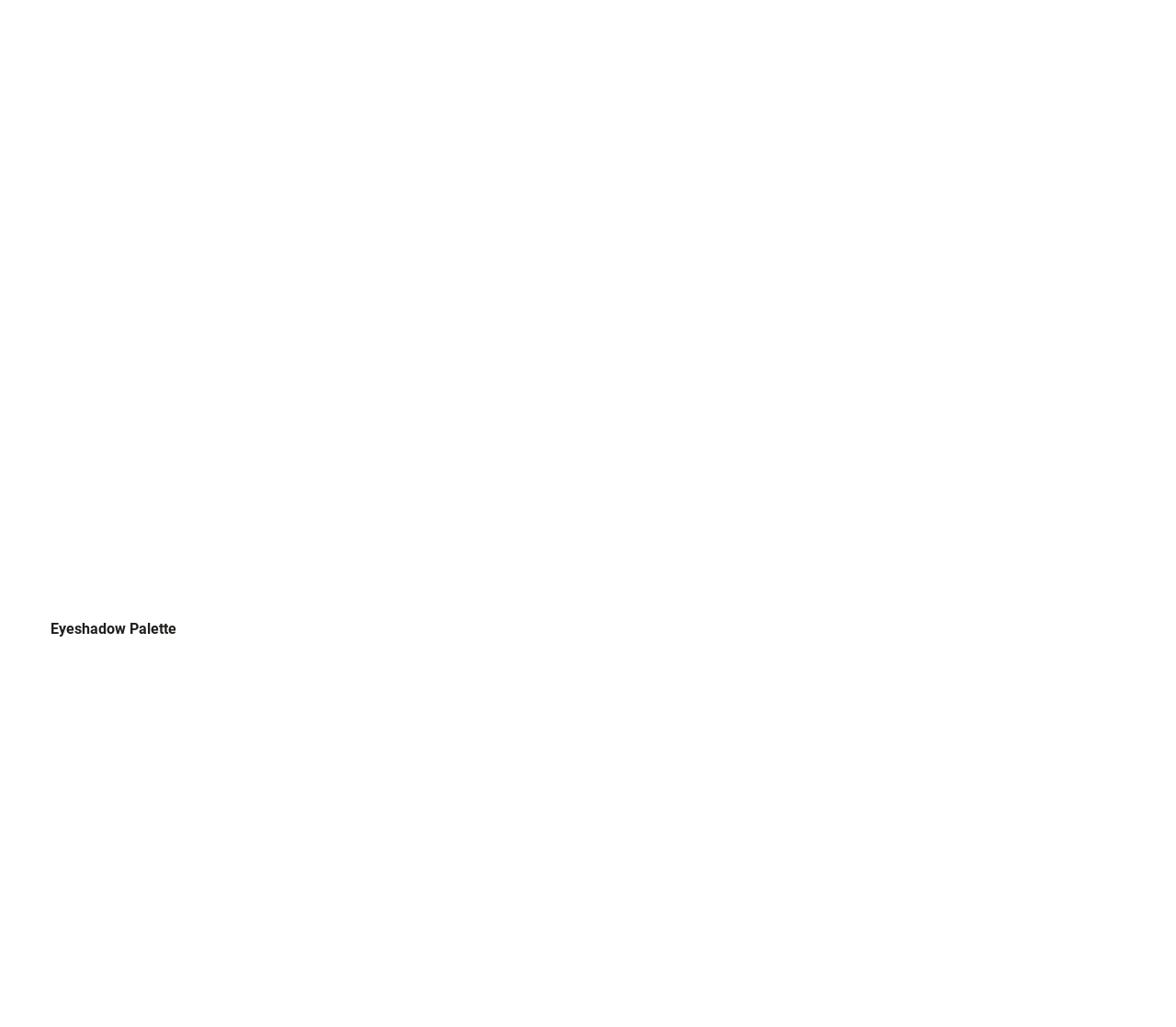Can you specify the bounding box coordinates for the region that should be clicked to fulfill this instruction: "Open facebook page".

[0.673, 0.975, 0.687, 0.992]